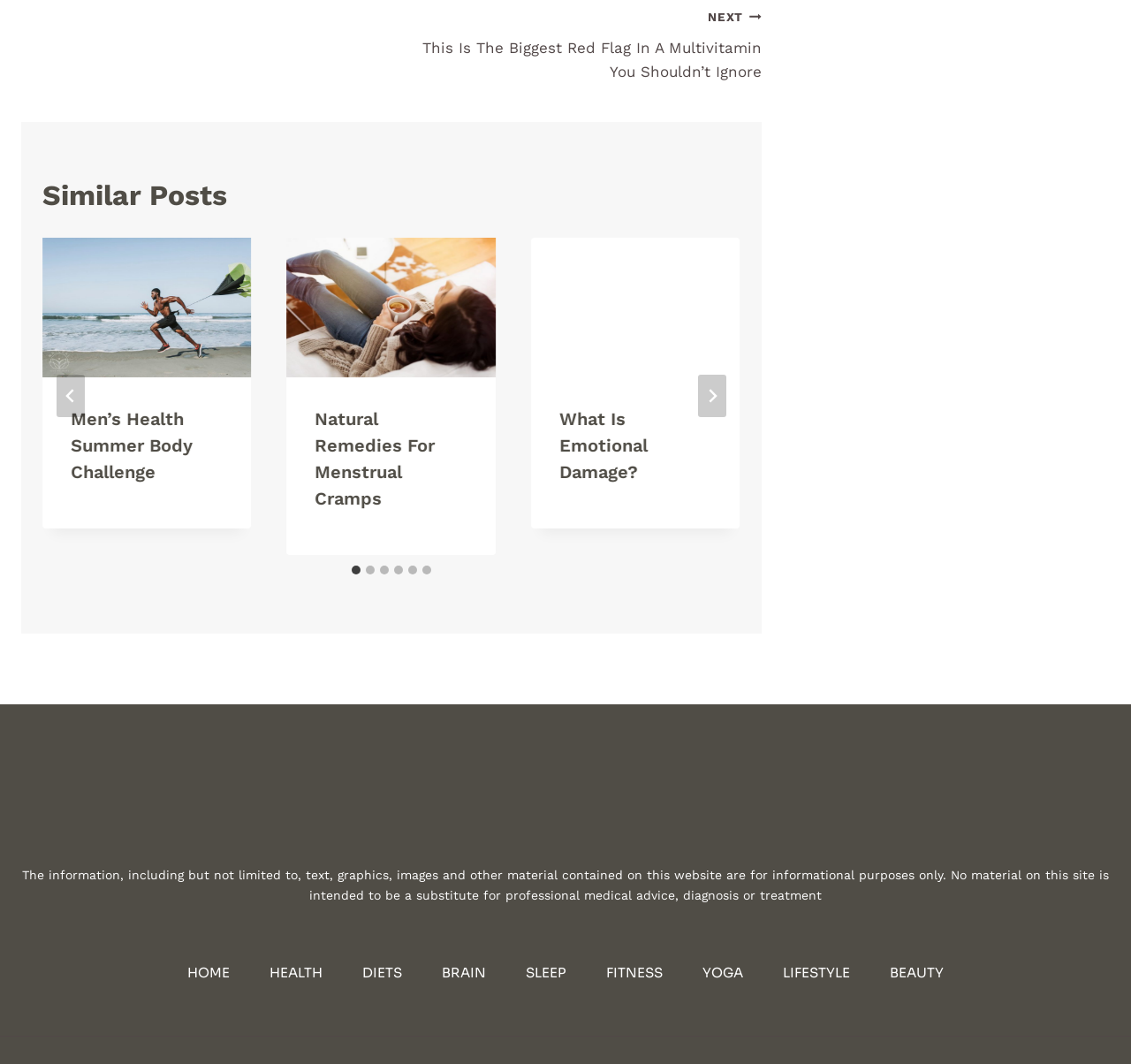Provide a short, one-word or phrase answer to the question below:
What is the purpose of the 'NEXT' button?

To navigate to the next slide